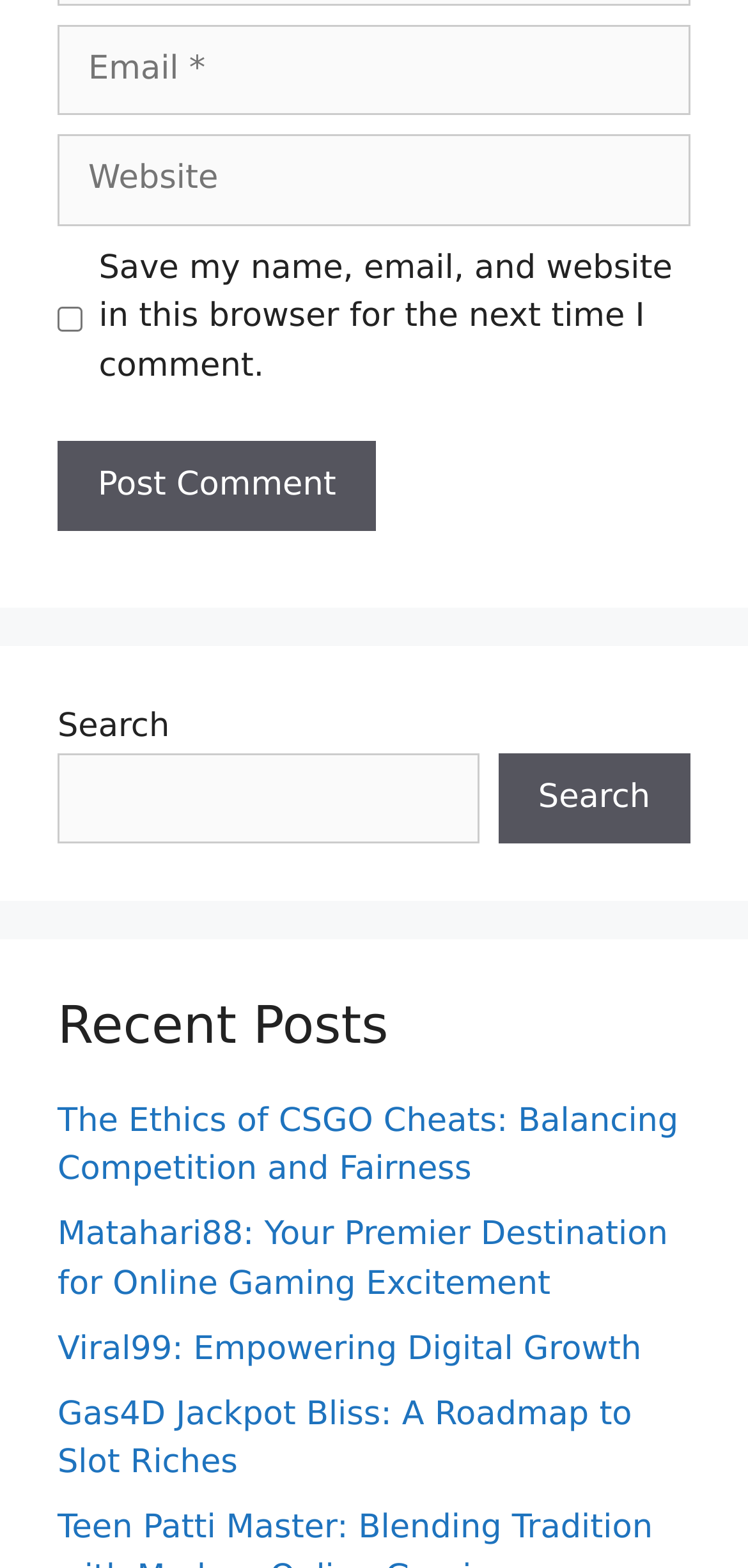How many links are there under 'Recent Posts'?
Please give a detailed and thorough answer to the question, covering all relevant points.

I looked at the elements under the 'Recent Posts' heading and counted the number of link elements, which are four: 'The Ethics of CSGO Cheats...', 'Matahari88: Your Premier Destination...', 'Viral99: Empowering Digital Growth', and 'Gas4D Jackpot Bliss...'.